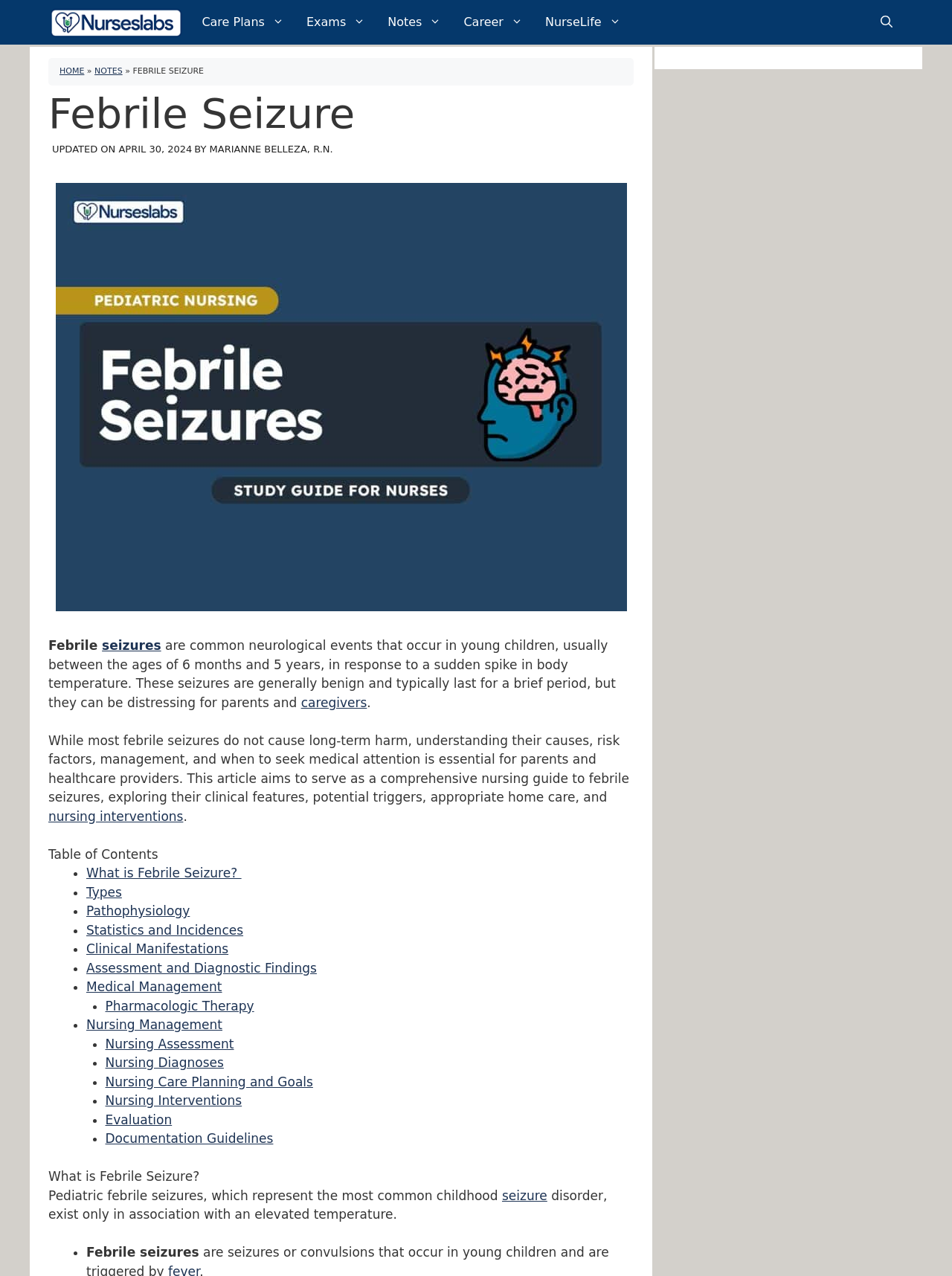Locate the bounding box coordinates of the area where you should click to accomplish the instruction: "Open the search".

[0.913, 0.0, 0.949, 0.035]